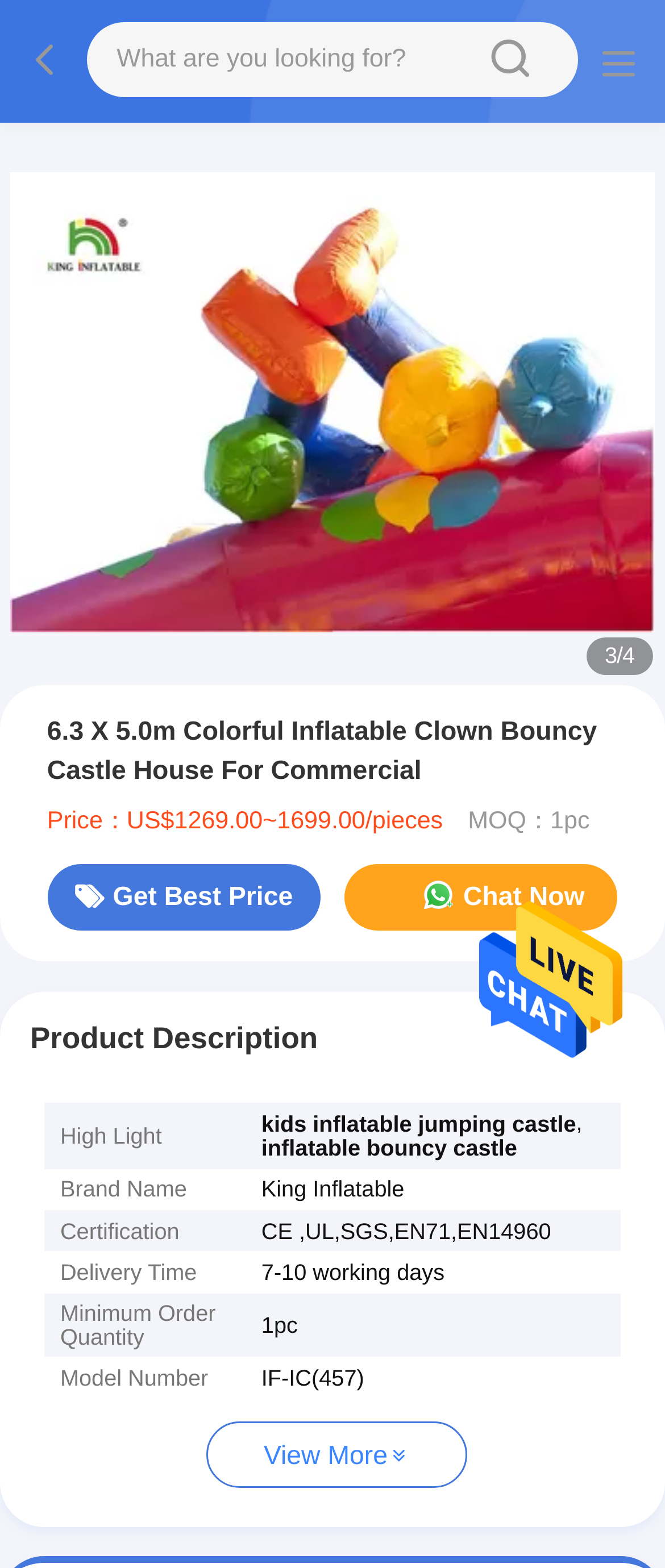Identify and extract the main heading from the webpage.

6.3 X 5.0m Colorful Inflatable Clown Bouncy Castle House For Commercial